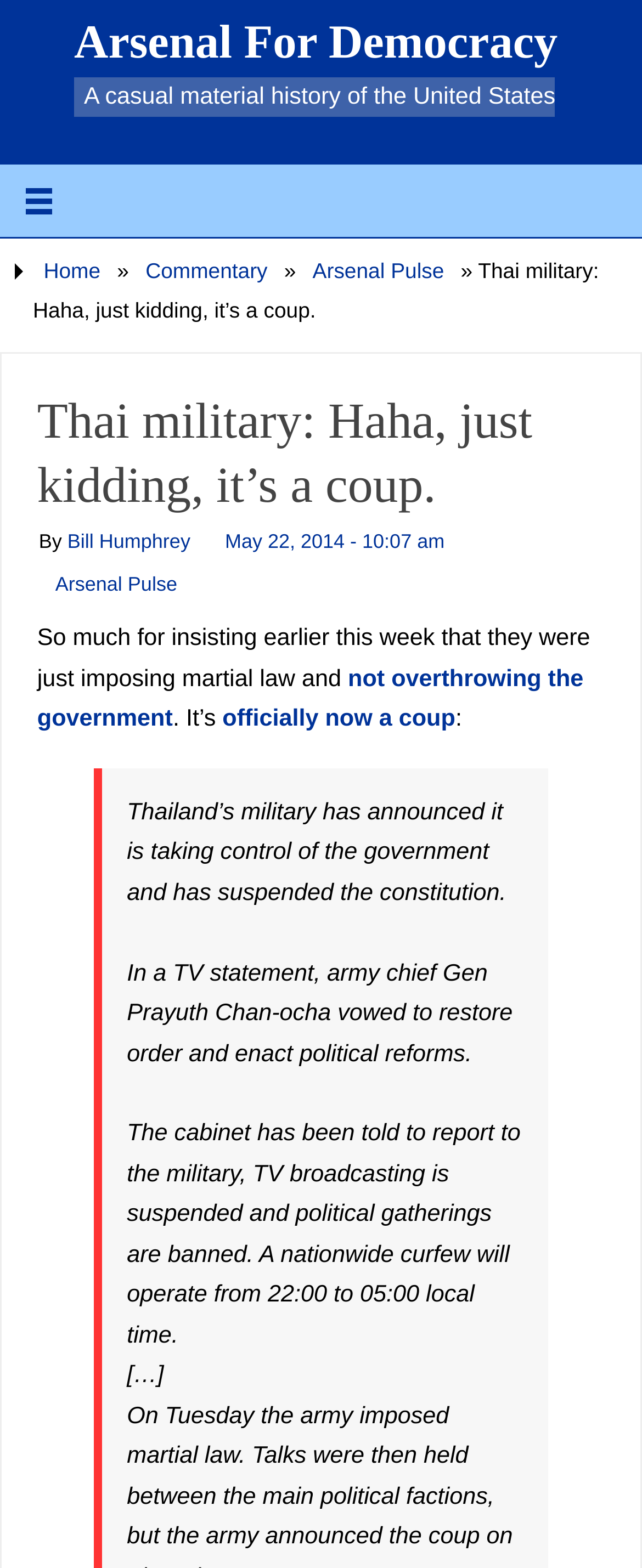Kindly determine the bounding box coordinates for the area that needs to be clicked to execute this instruction: "Click the 'Learn more and customize' button".

None